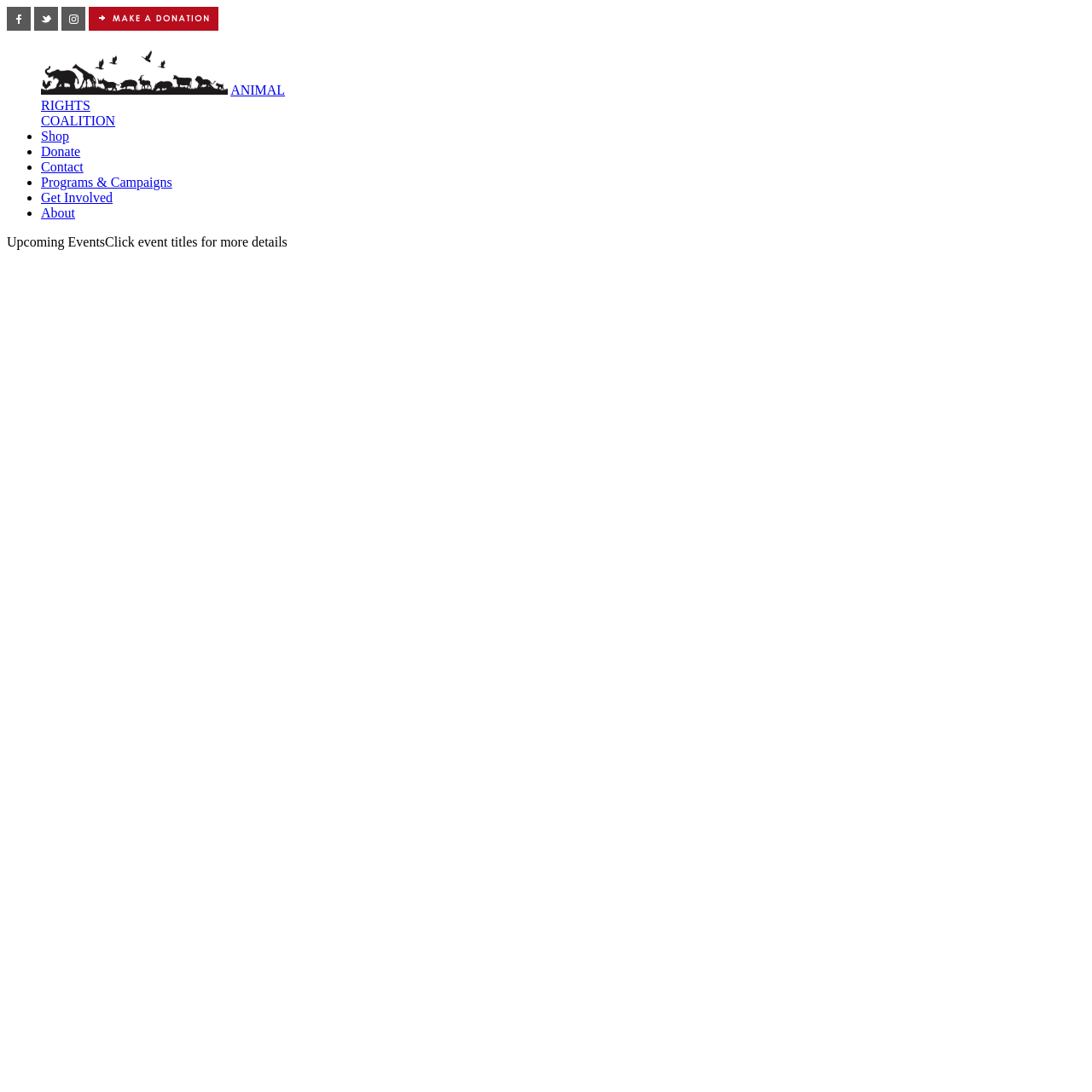Please reply with a single word or brief phrase to the question: 
How many navigation links are there?

6